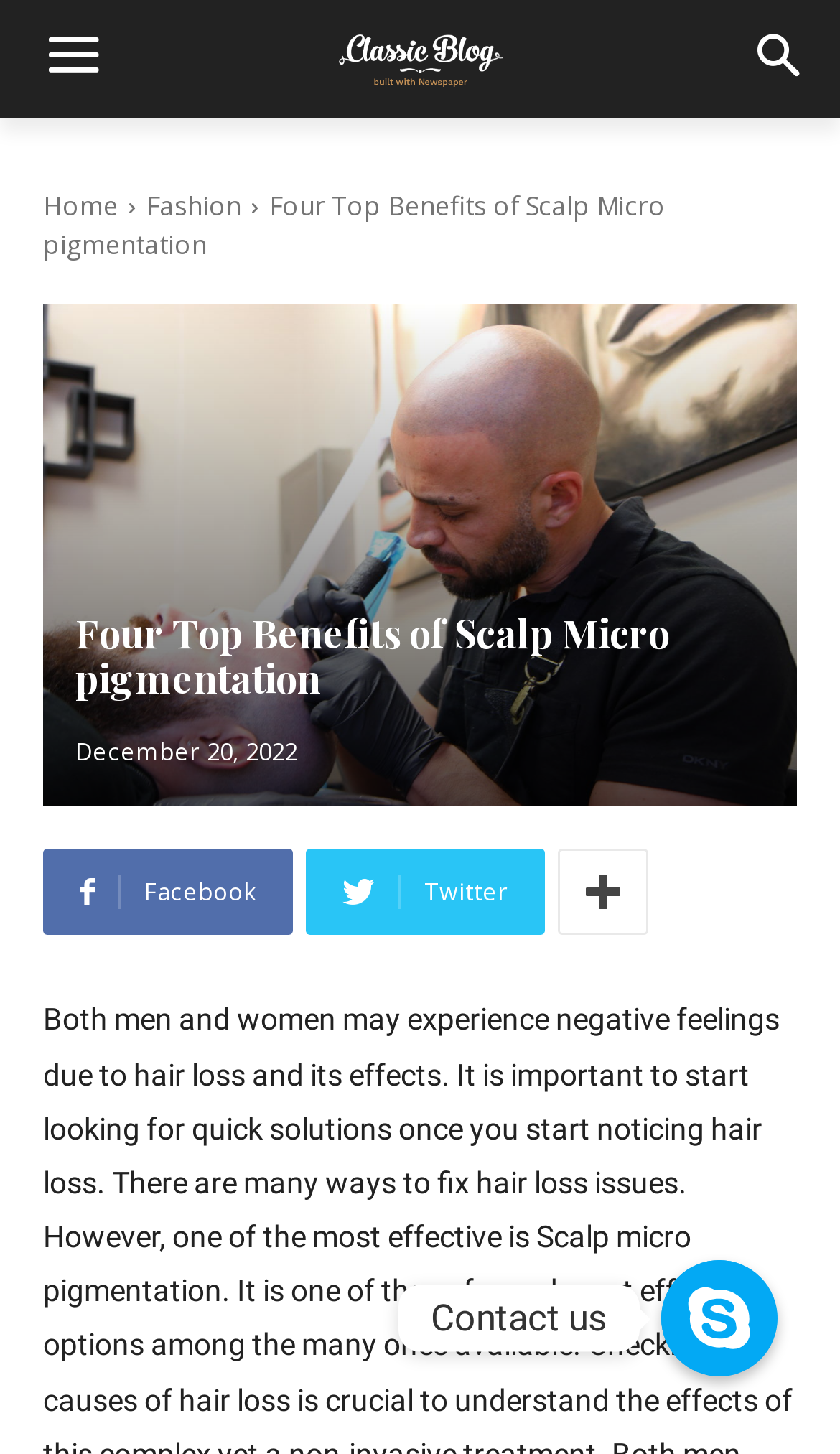Please identify the primary heading on the webpage and return its text.

Four Top Benefits of Scalp Micro pigmentation